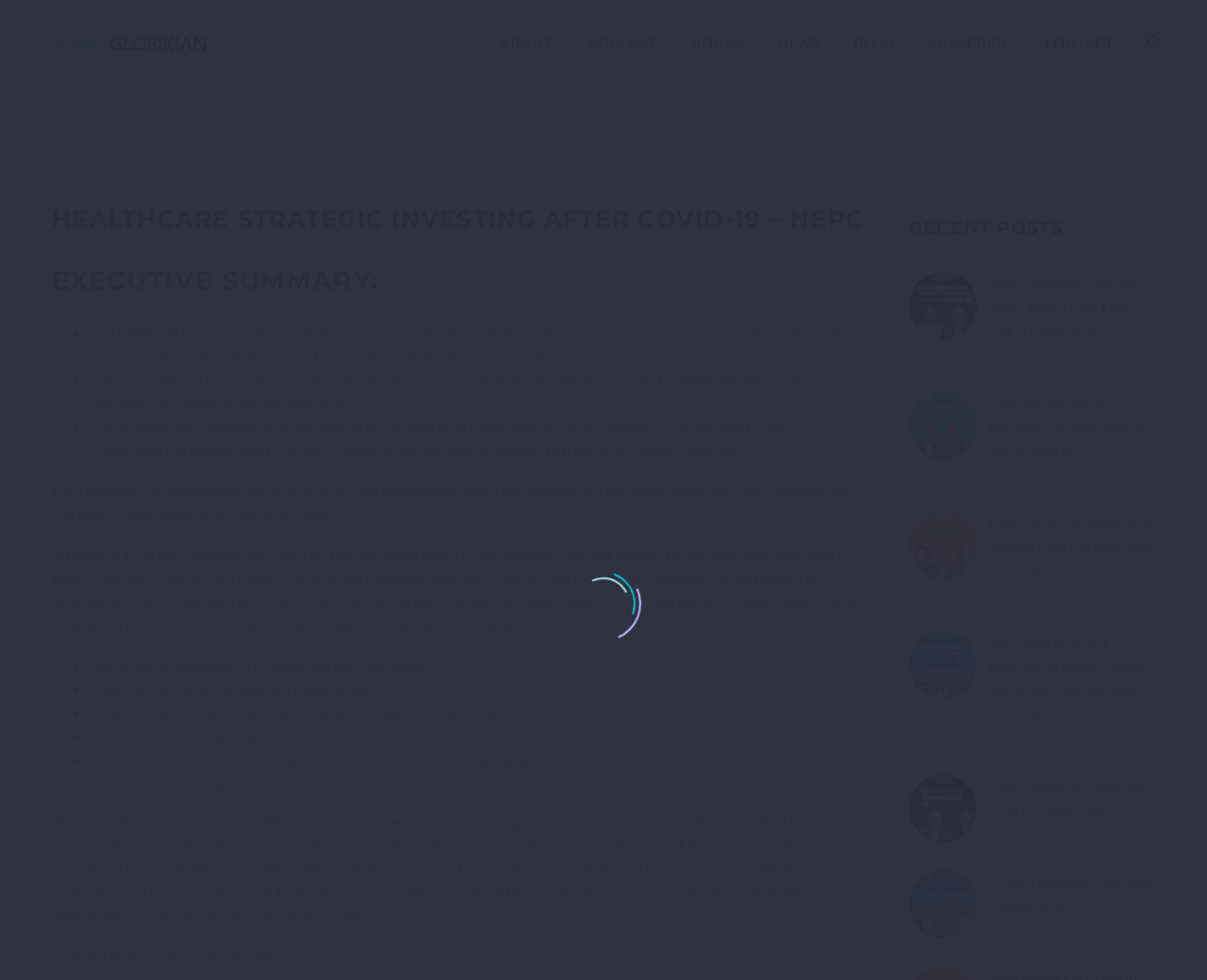Using the information from the screenshot, answer the following question thoroughly:
What is the format of the recent posts section?

The recent posts section appears to be a list of links to articles or podcasts, each accompanied by a date, suggesting that it is a chronological list of recent publications or episodes.